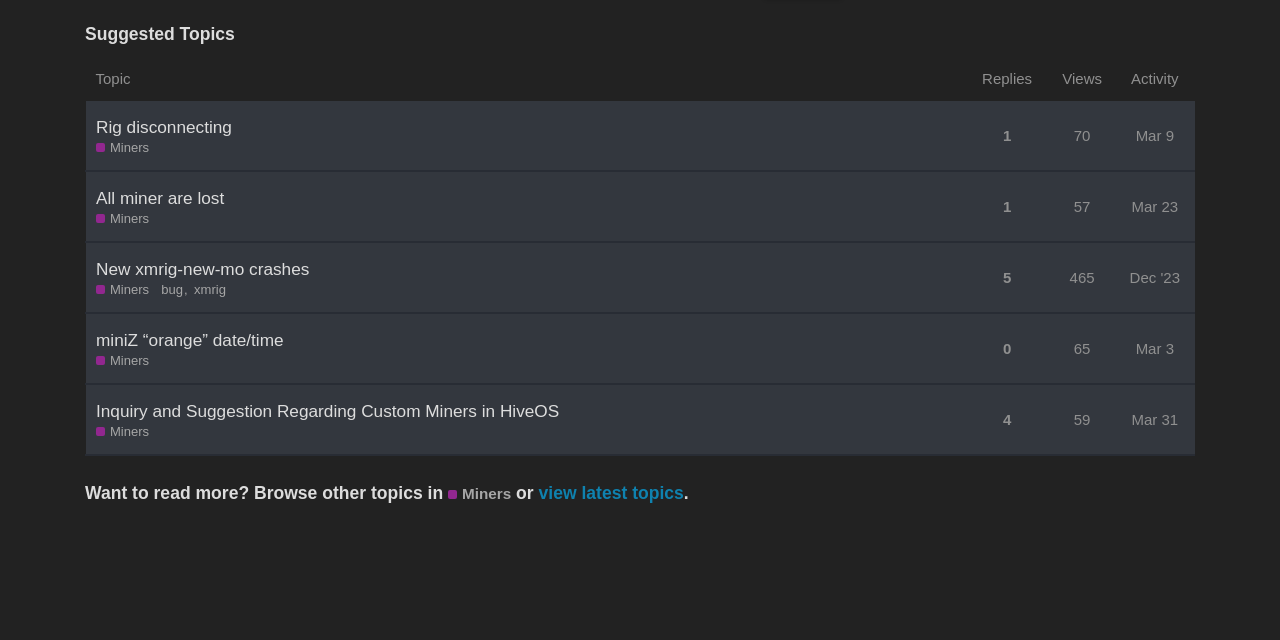Please find the bounding box coordinates (top-left x, top-left y, bottom-right x, bottom-right y) in the screenshot for the UI element described as follows: 4

[0.78, 0.621, 0.794, 0.691]